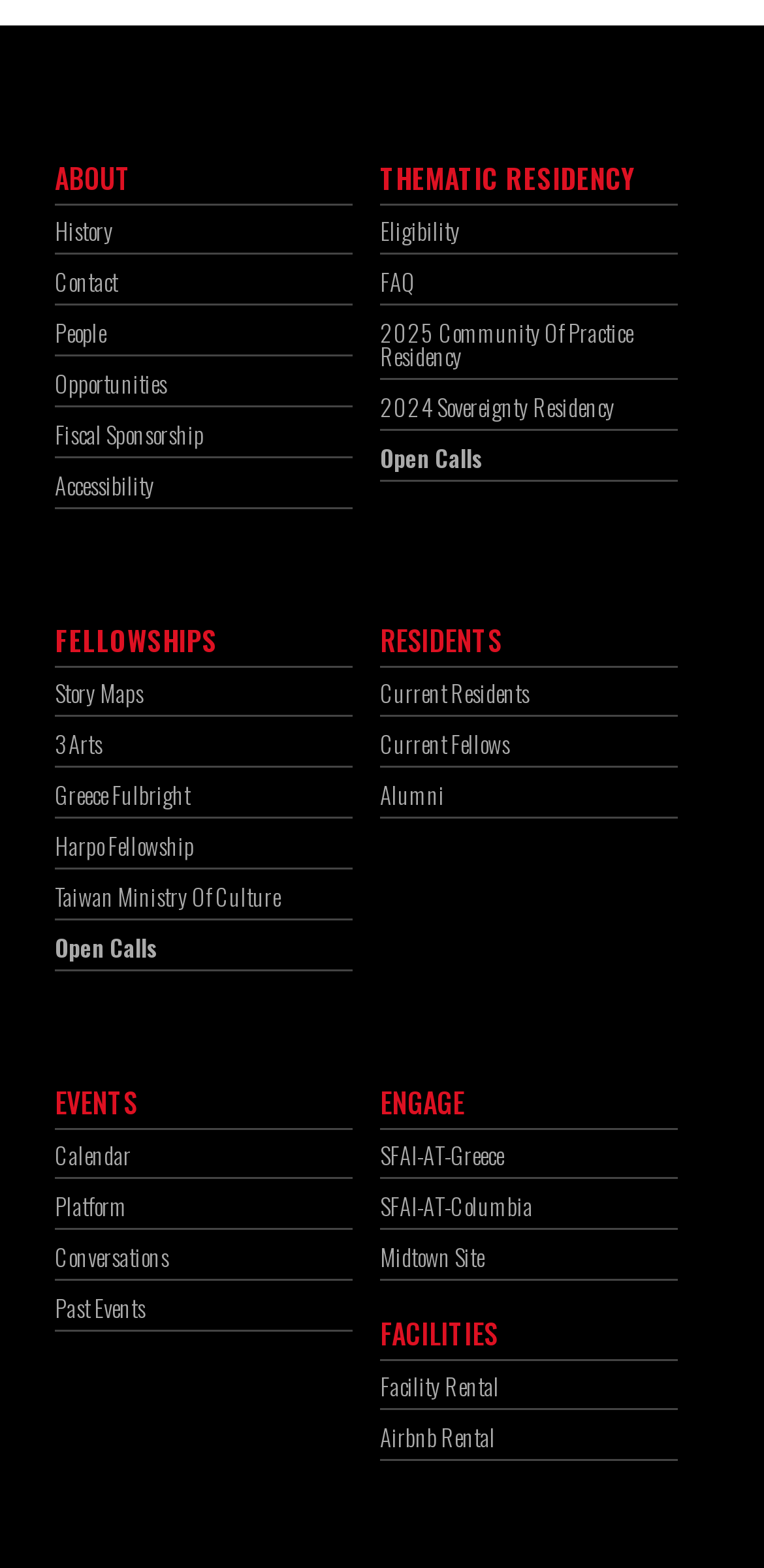Respond with a single word or short phrase to the following question: 
What is the main theme of the webpage?

Residency and Fellowship